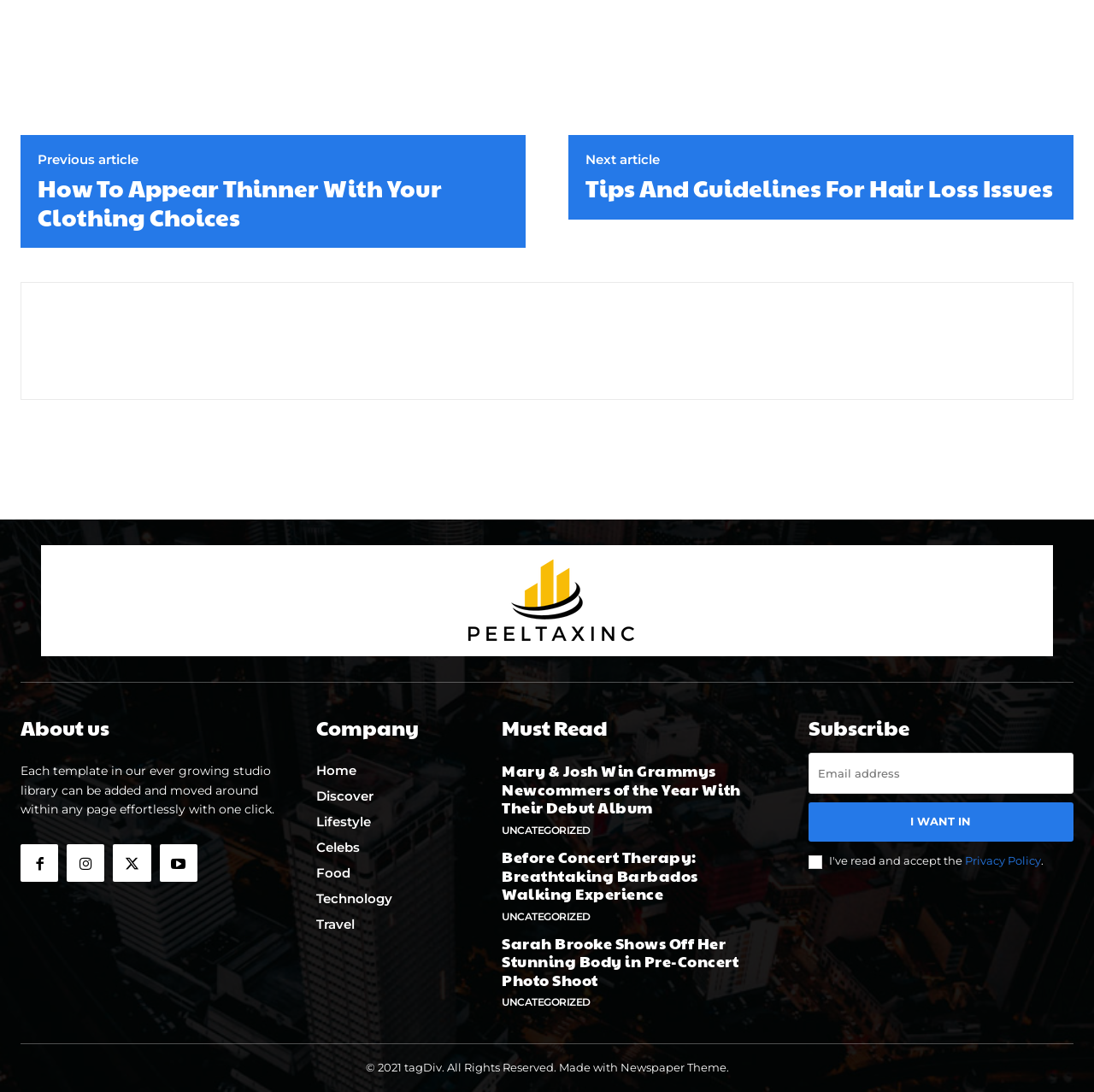Find and provide the bounding box coordinates for the UI element described here: "I want in". The coordinates should be given as four float numbers between 0 and 1: [left, top, right, bottom].

[0.739, 0.735, 0.981, 0.771]